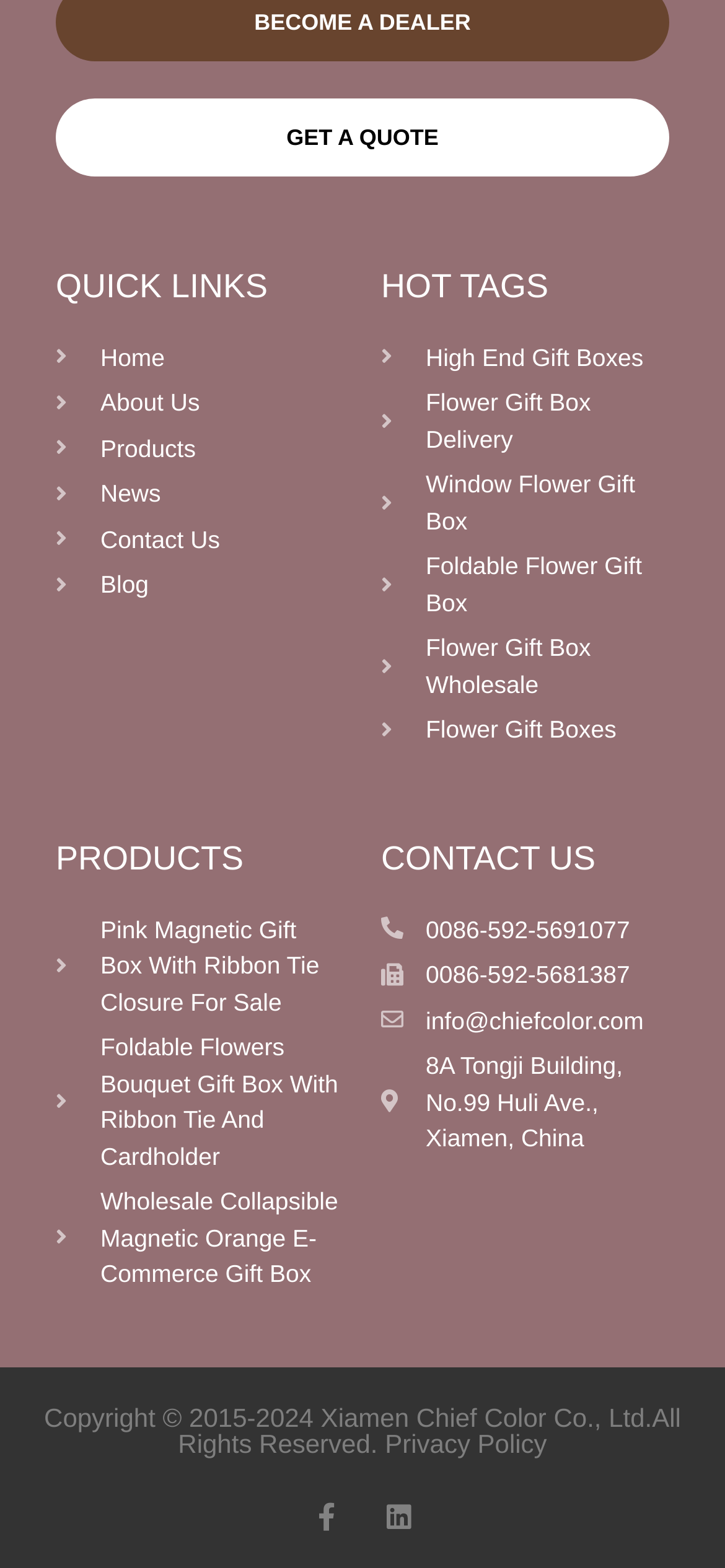Determine the bounding box coordinates of the section I need to click to execute the following instruction: "Click on the 'Menu' link". Provide the coordinates as four float numbers between 0 and 1, i.e., [left, top, right, bottom].

None